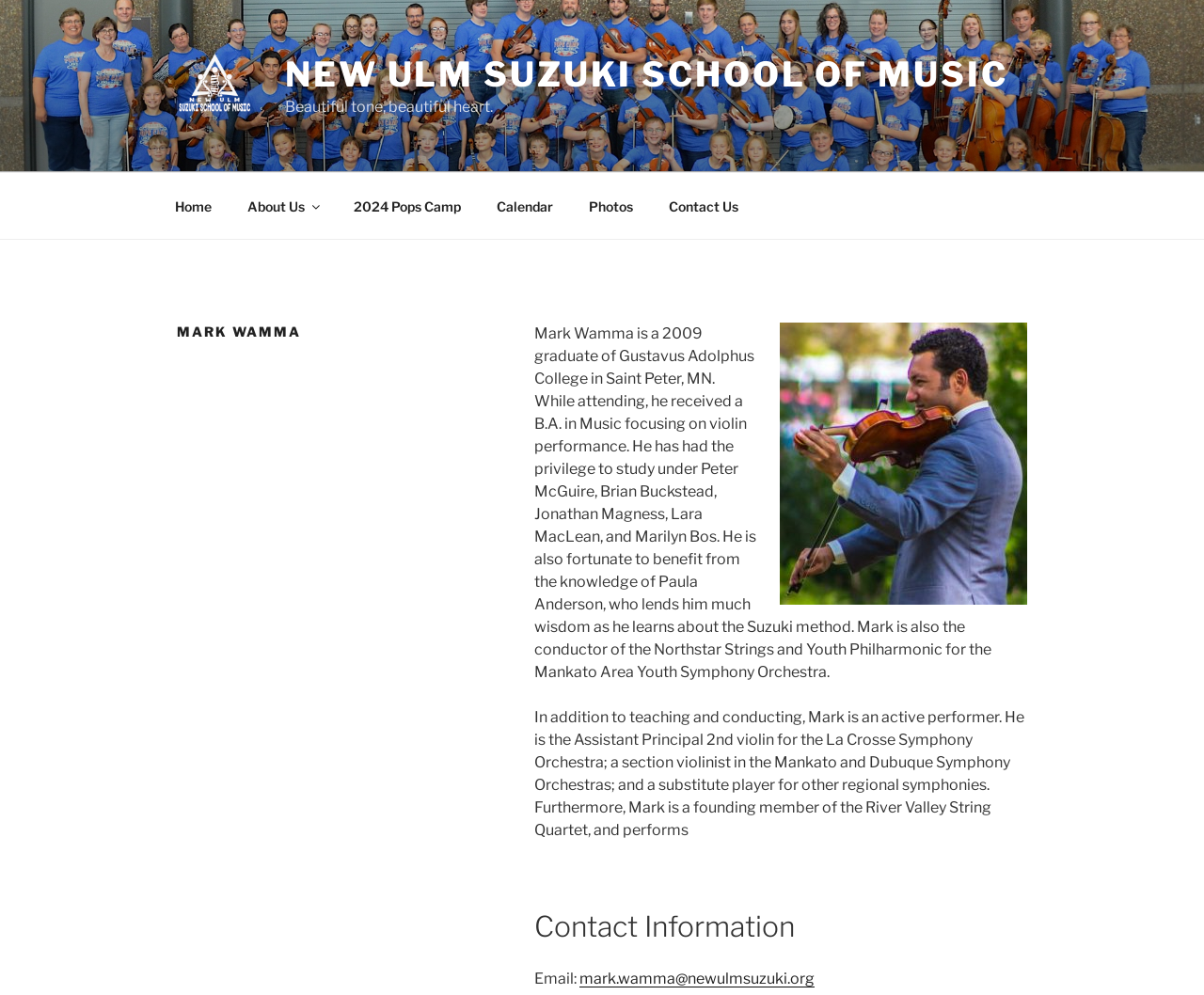Determine the bounding box of the UI component based on this description: "Home". The bounding box coordinates should be four float values between 0 and 1, i.e., [left, top, right, bottom].

None